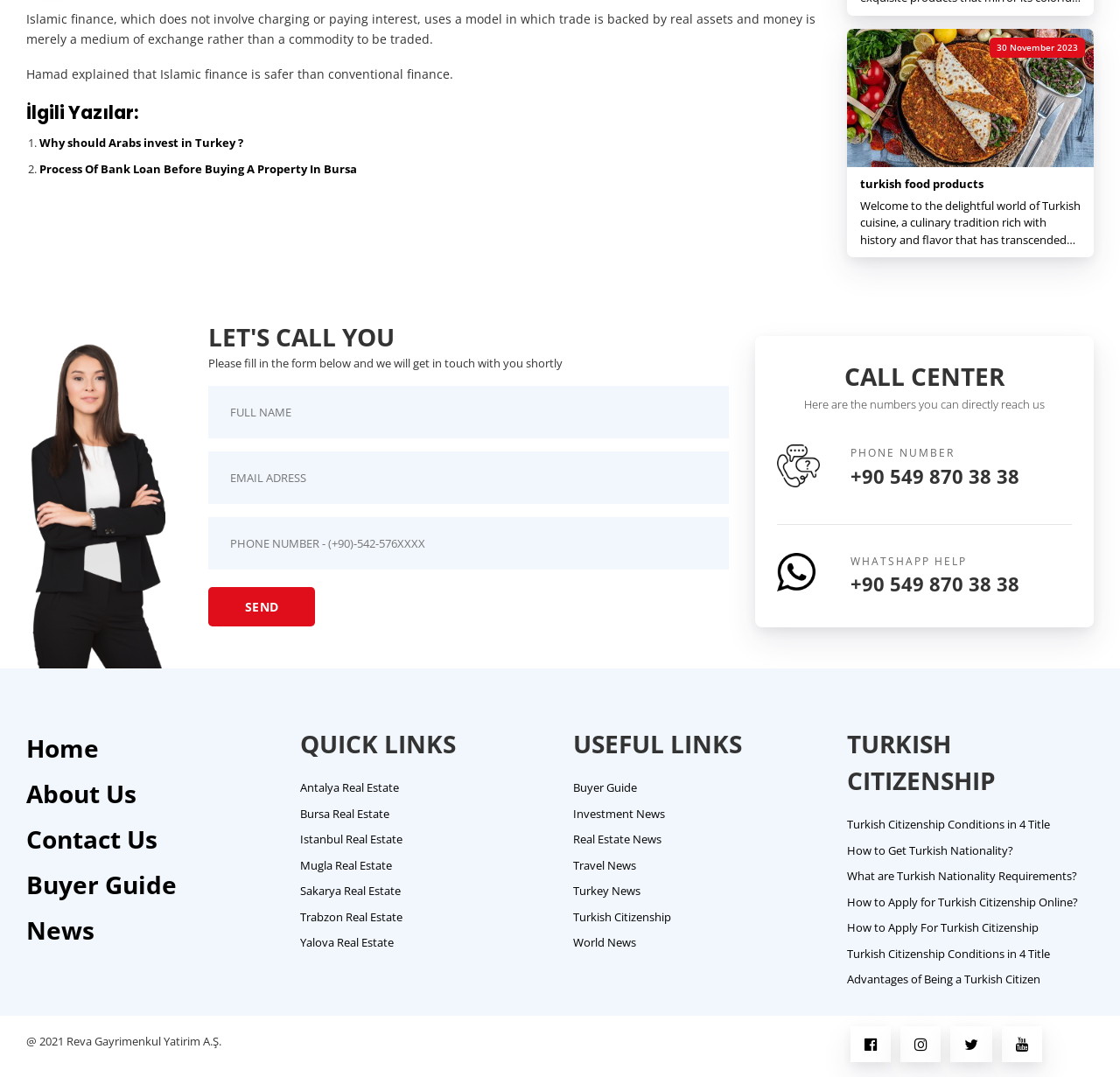Indicate the bounding box coordinates of the element that must be clicked to execute the instruction: "Go to the Home page". The coordinates should be given as four float numbers between 0 and 1, i.e., [left, top, right, bottom].

[0.023, 0.679, 0.088, 0.71]